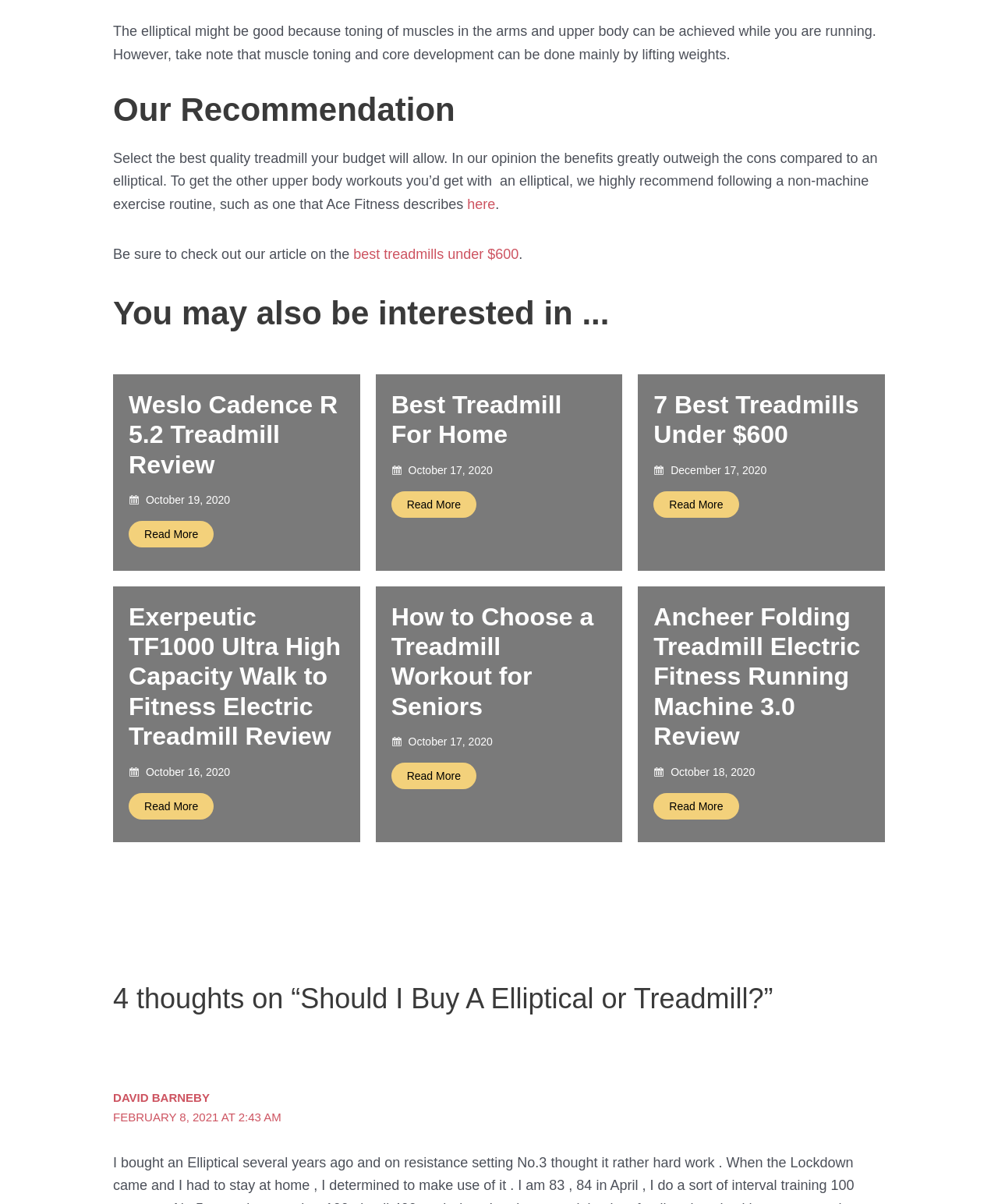Please reply to the following question using a single word or phrase: 
What is the date of the 'Weslo Cadence R 5.2 Treadmill Review' article?

October 19, 2020